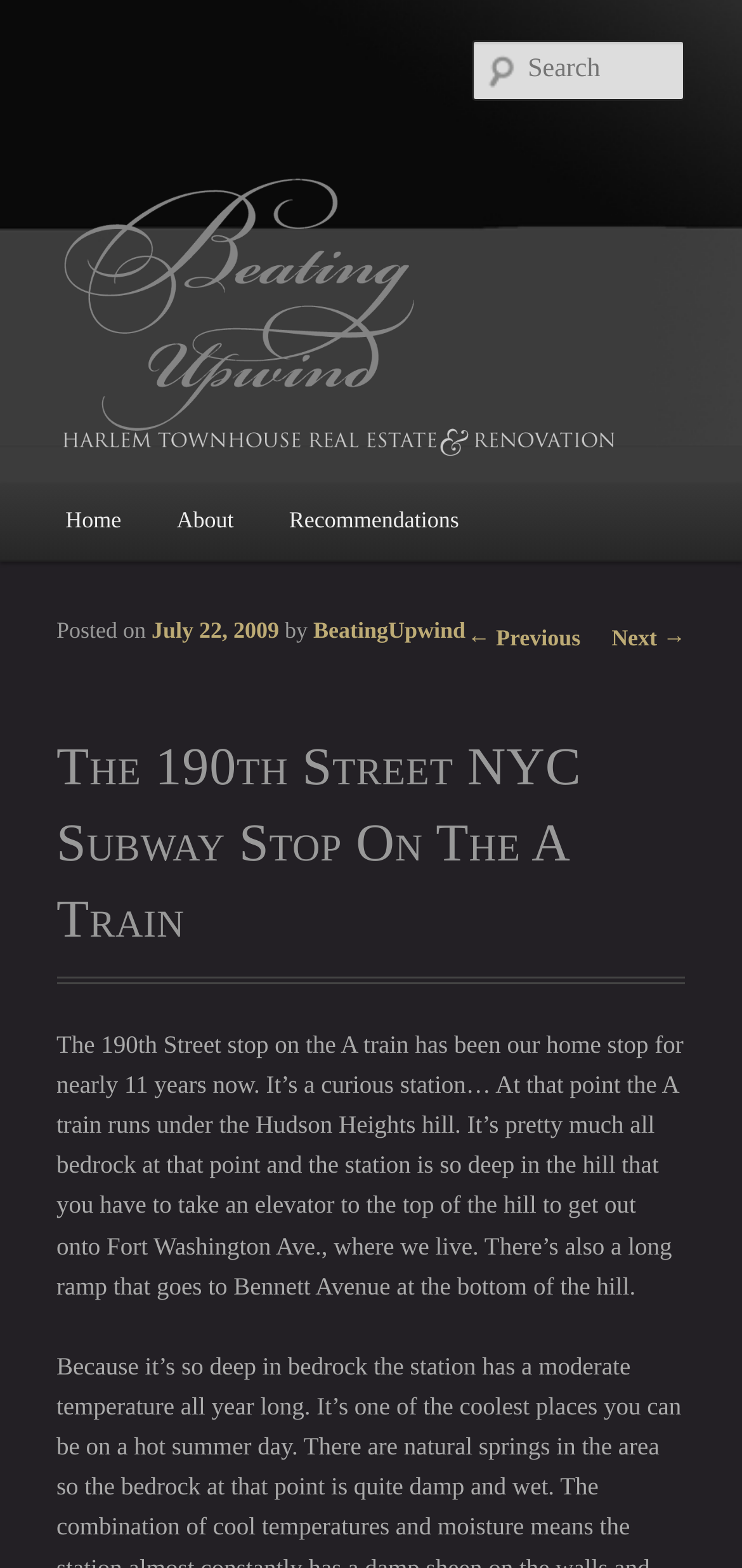Indicate the bounding box coordinates of the clickable region to achieve the following instruction: "Search for something."

[0.637, 0.026, 0.924, 0.064]